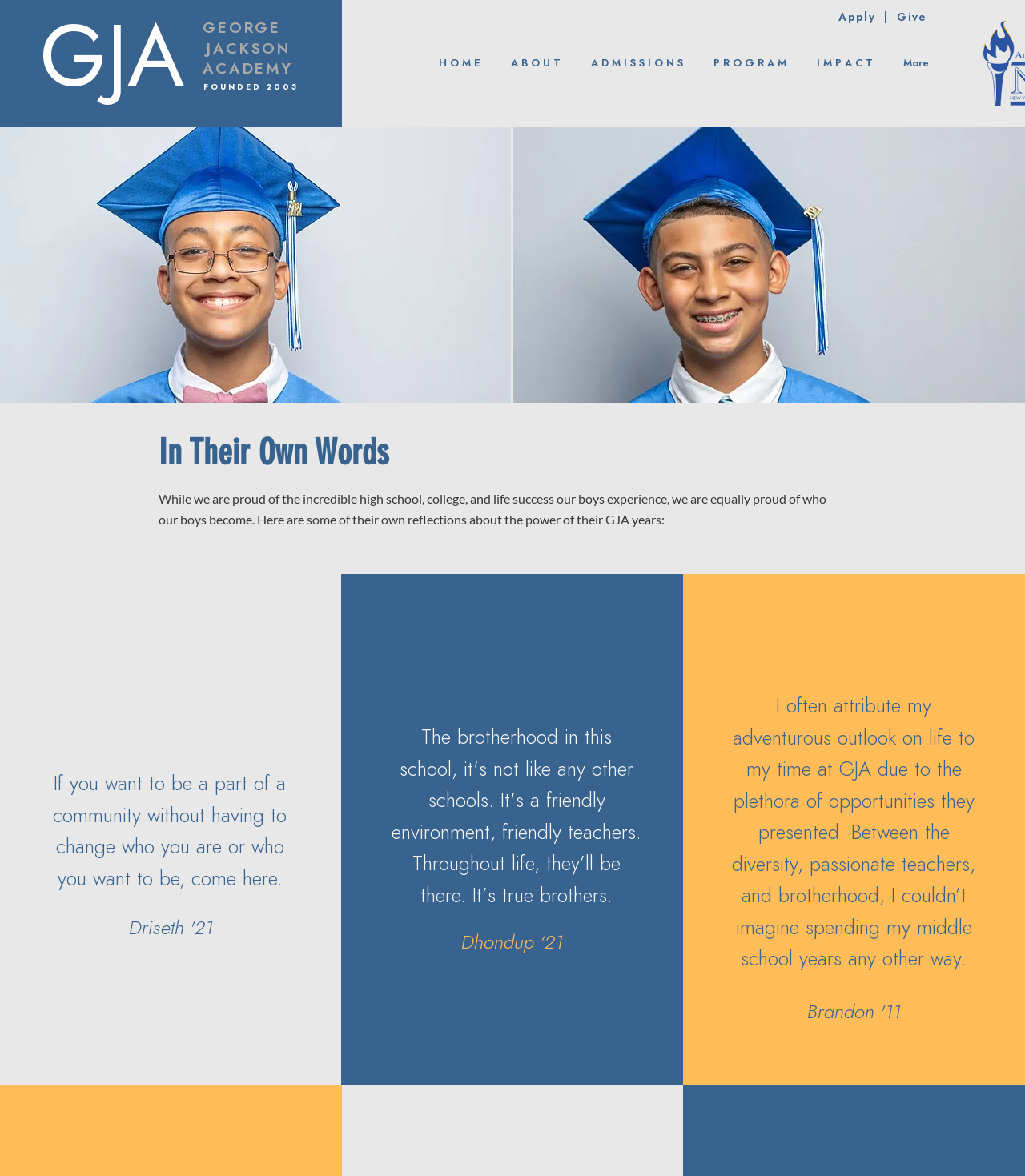Explain the contents of the webpage comprehensively.

The webpage is about George Jackson Academy (GJA), a school founded in 2003. At the top, there is an important announcement about the appointment of Ramón Javier as the next Head of School, with a link to read more. Below this, there are three headings: "GJA", "GEORGE JACKSON ACADEMY", and "FOUNDED 2003", each with a corresponding link.

On the top-right corner, there is a heading "Apply | Give" with two links, "Apply" and "Give". Below this, there is a navigation menu labeled "Site" with several links, including "HOME", "ABOUT", "ADMISSIONS", "PROGRAM", "IMPACT", and "More".

The main content of the webpage is a section titled "In Their Own Words", which features quotes and reflections from GJA alumni. There is a brief introduction to this section, followed by several quotes from alumni, including Driseth '21, Dhondup ‘21, and Brandon '11. Each quote is accompanied by a heading with the alumnus's name and graduation year. The quotes are positioned in a staggered layout, with some on the left side and others on the right side of the page.